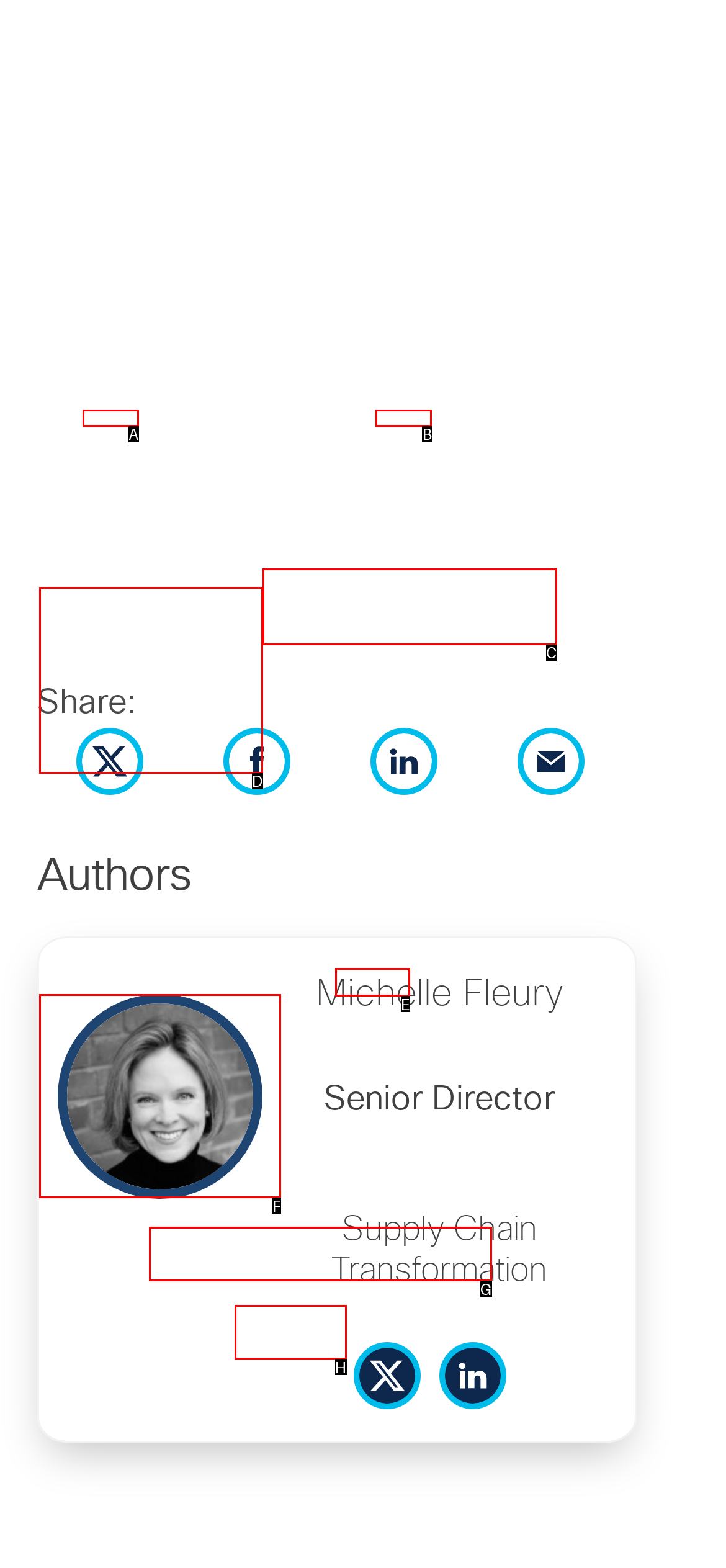Given the task: View author profile, tell me which HTML element to click on.
Answer with the letter of the correct option from the given choices.

F